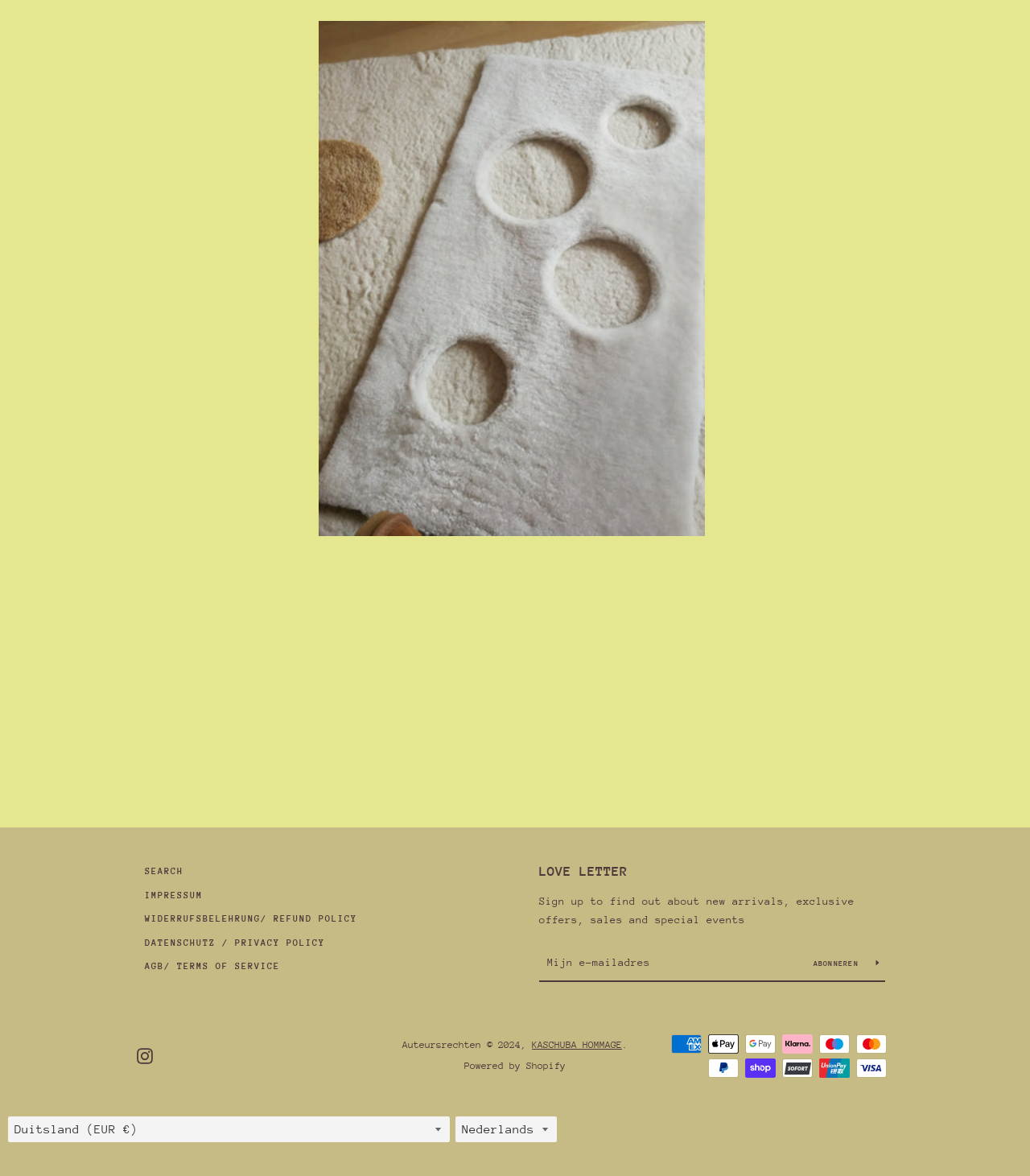Please respond to the question using a single word or phrase:
What payment methods are accepted?

Multiple